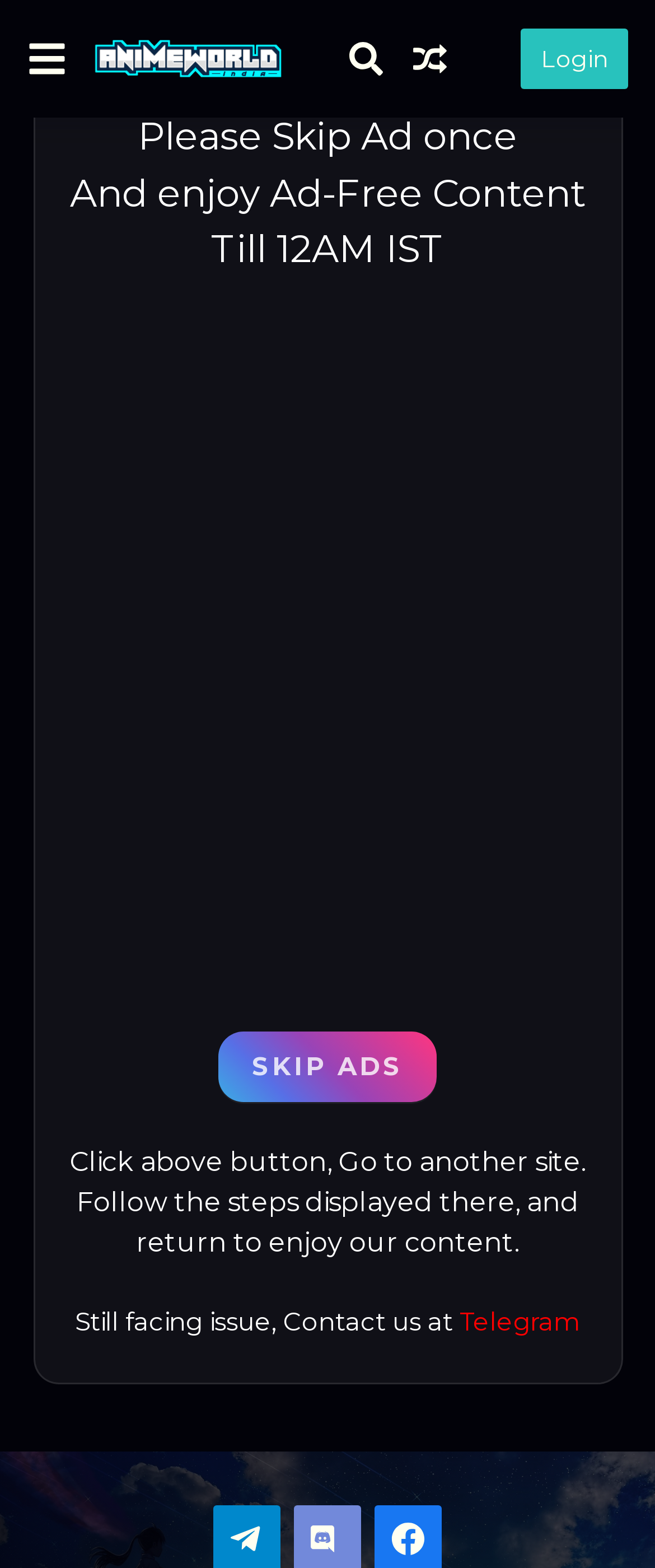What is the purpose of the 'SKIP ADS' button?
Analyze the image and provide a thorough answer to the question.

The 'SKIP ADS' button is located below the YouTube video player, and its purpose is to allow users to skip the ads and continue watching the content.